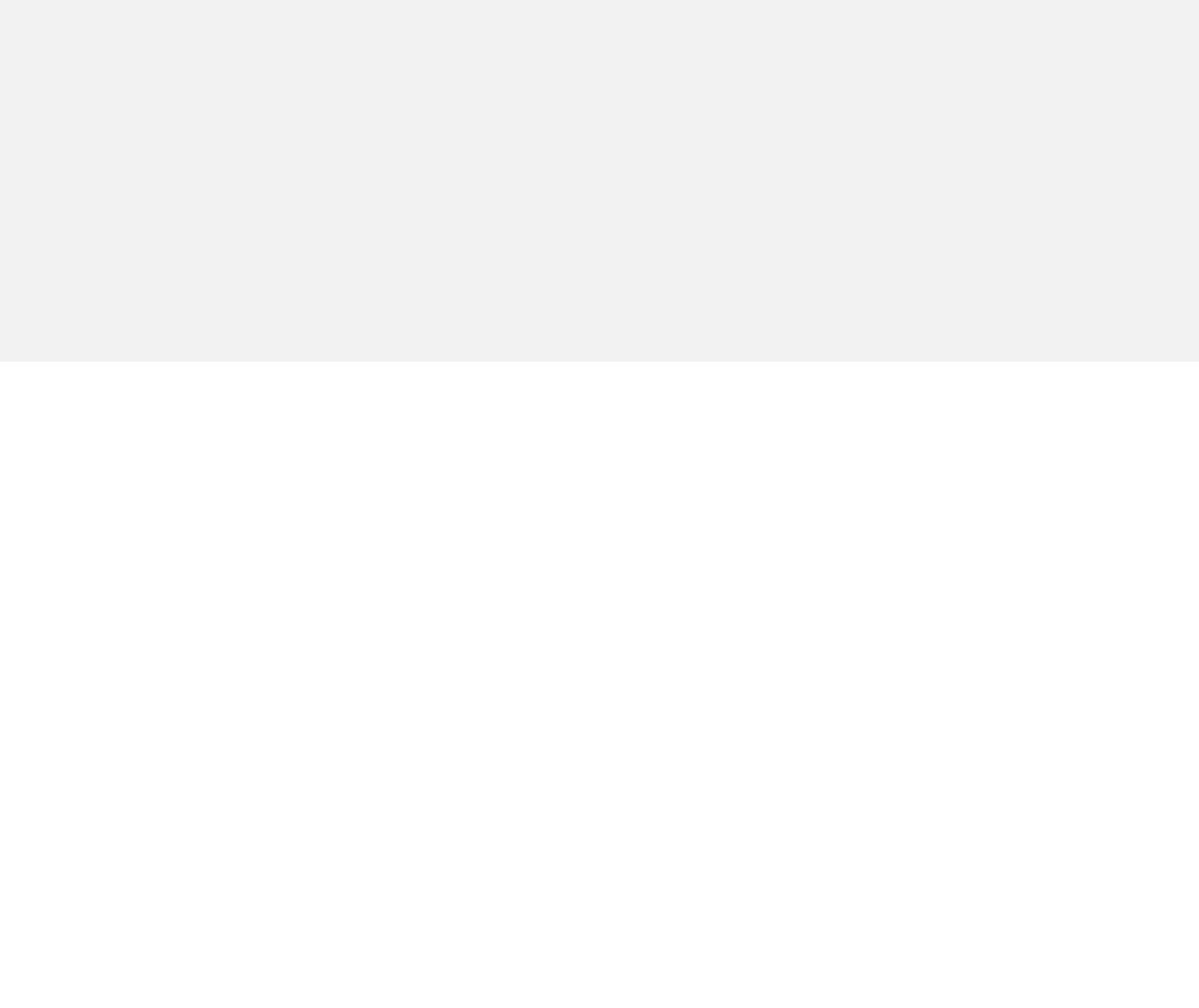Locate the bounding box coordinates of the element's region that should be clicked to carry out the following instruction: "Visit Outmark website". The coordinates need to be four float numbers between 0 and 1, i.e., [left, top, right, bottom].

[0.558, 0.725, 0.598, 0.739]